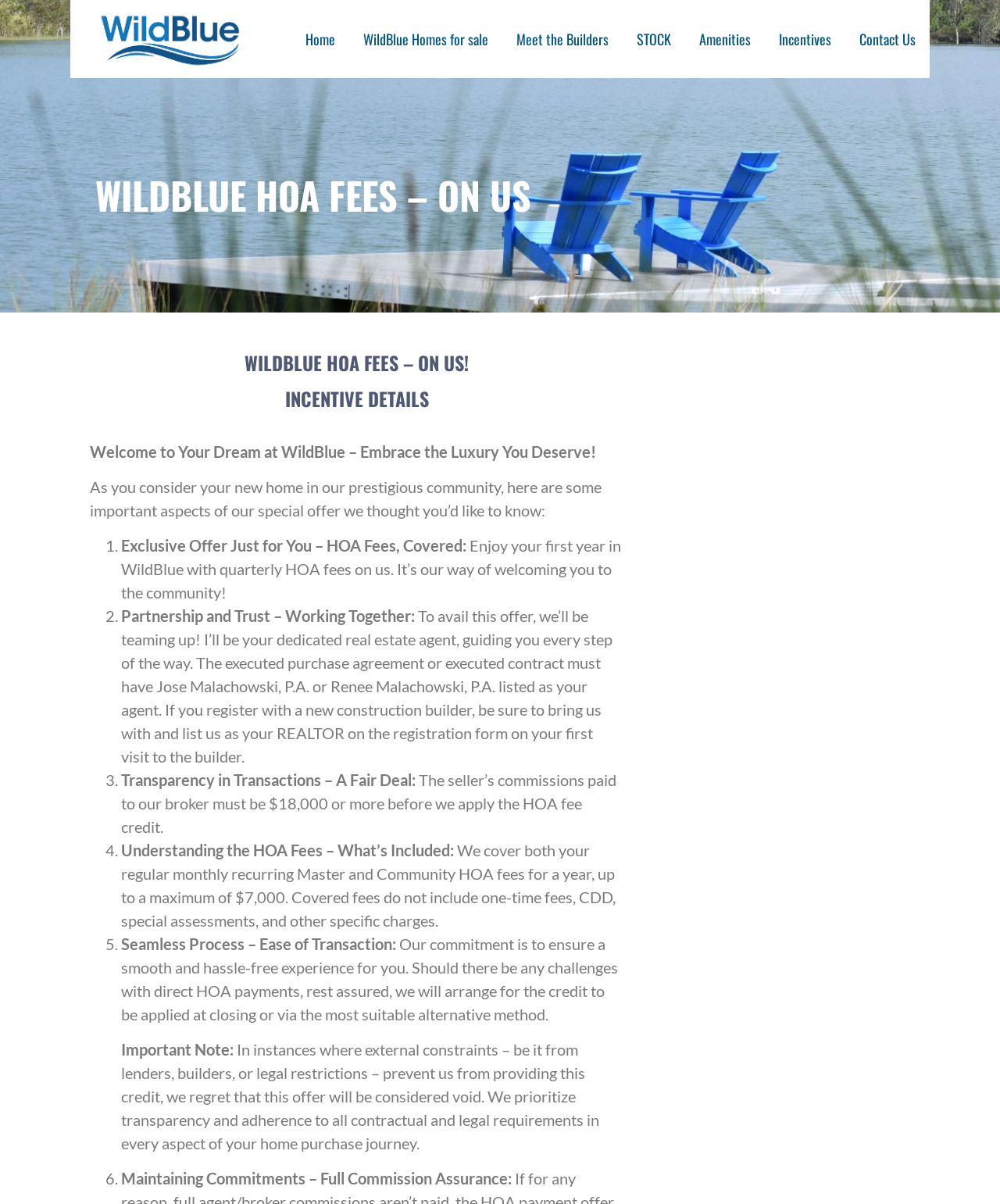Offer a thorough description of the webpage.

The webpage is promoting luxury living at WildBlue, a prestigious community, with a special offer that covers the first year's HOA fees for new homebuyers. At the top of the page, there is a navigation menu with links to different sections, including "Home", "WildBlue Homes for sale", "Meet the Builders", "STOCK", "Amenities", "Incentives", and "Contact Us".

Below the navigation menu, there is a prominent heading "WILDBLUE HOA FEES – ON US" that spans almost the entire width of the page. Underneath this heading, there is a subheading "INCENTIVE DETAILS" and a brief introduction to the special offer.

The main content of the page is divided into six sections, each marked with a numbered list marker. The first section explains the exclusive offer, which covers the quarterly HOA fees for the first year. The second section discusses the partnership and trust between the buyer and the real estate agent, Jose Malachowski, P.A. or Renee Malachowski, P.A.

The third section outlines the transparency in transactions, including the requirement for the seller's commissions to be at least $18,000 before the HOA fee credit can be applied. The fourth section explains what is included in the covered HOA fees, up to a maximum of $7,000.

The fifth section describes the seamless process of the transaction, ensuring a smooth and hassle-free experience for the buyer. The sixth and final section emphasizes the commitment to maintaining transparency and adhering to all contractual and legal requirements throughout the home purchase journey.

Throughout the page, there are no images, but there is a logo "WildBlue and Vista WildBlue" at the top-left corner. The overall layout is clean and easy to follow, with clear headings and concise text.